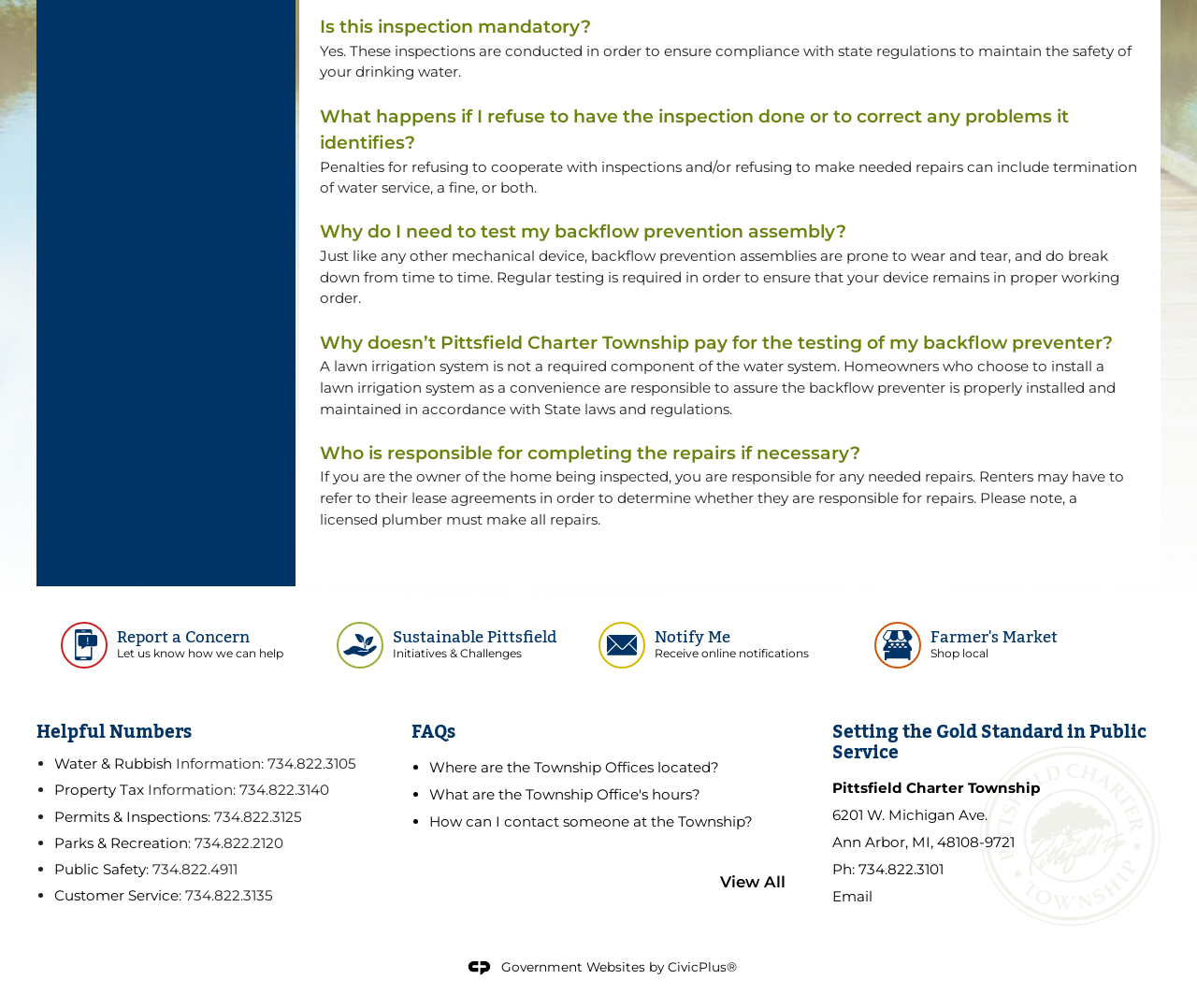Based on the element description View All, identify the bounding box of the UI element in the given webpage screenshot. The coordinates should be in the format (top-left x, top-left y, bottom-right x, bottom-right y) and must be between 0 and 1.

[0.602, 0.864, 0.656, 0.887]